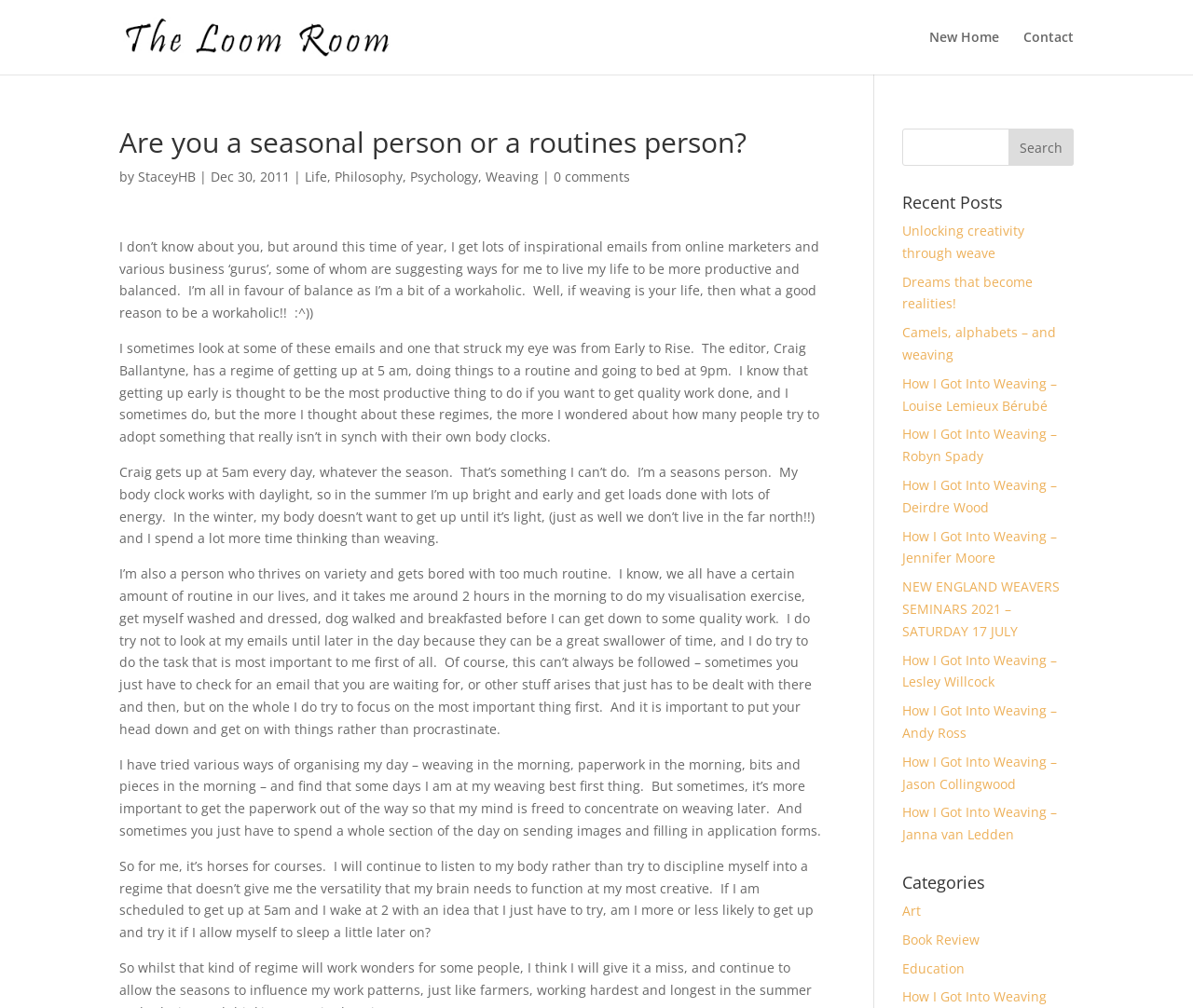Can you find and provide the main heading text of this webpage?

Are you a seasonal person or a routines person?